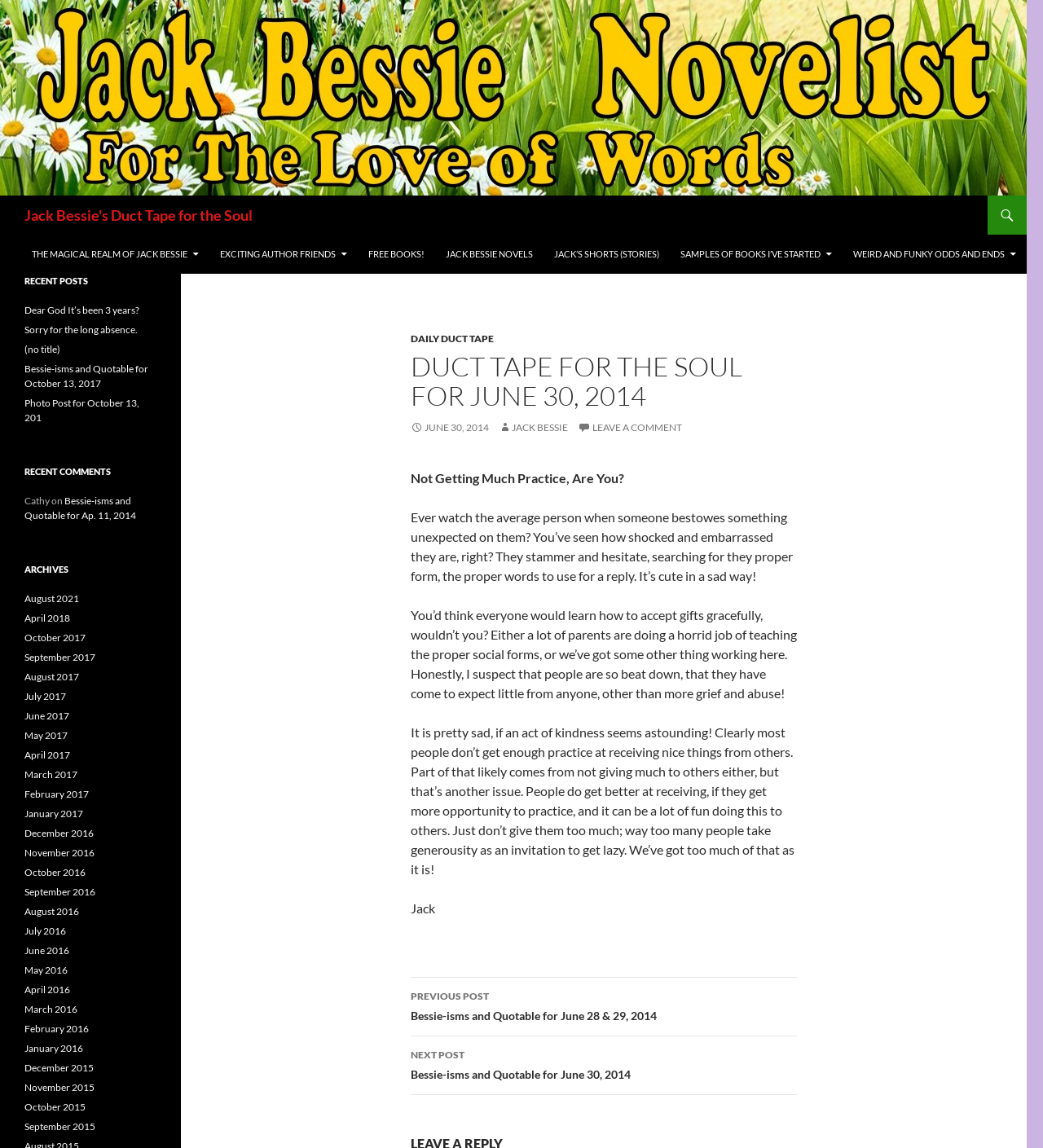Given the element description Samples of Books I’ve Started, predict the bounding box coordinates for the UI element in the webpage screenshot. The format should be (top-left x, top-left y, bottom-right x, bottom-right y), and the values should be between 0 and 1.

[0.643, 0.204, 0.807, 0.238]